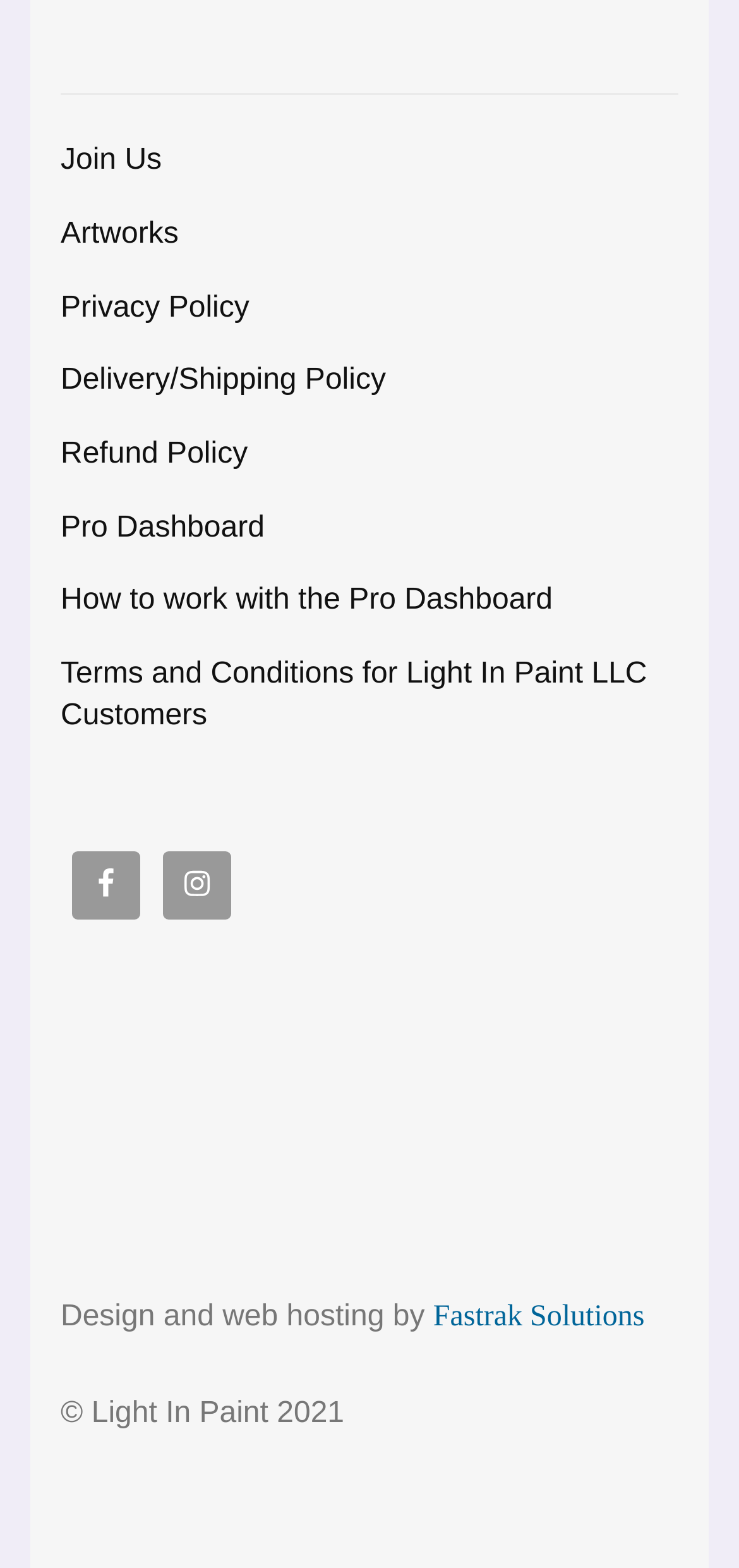Predict the bounding box of the UI element based on this description: "Artworks".

[0.082, 0.139, 0.242, 0.16]